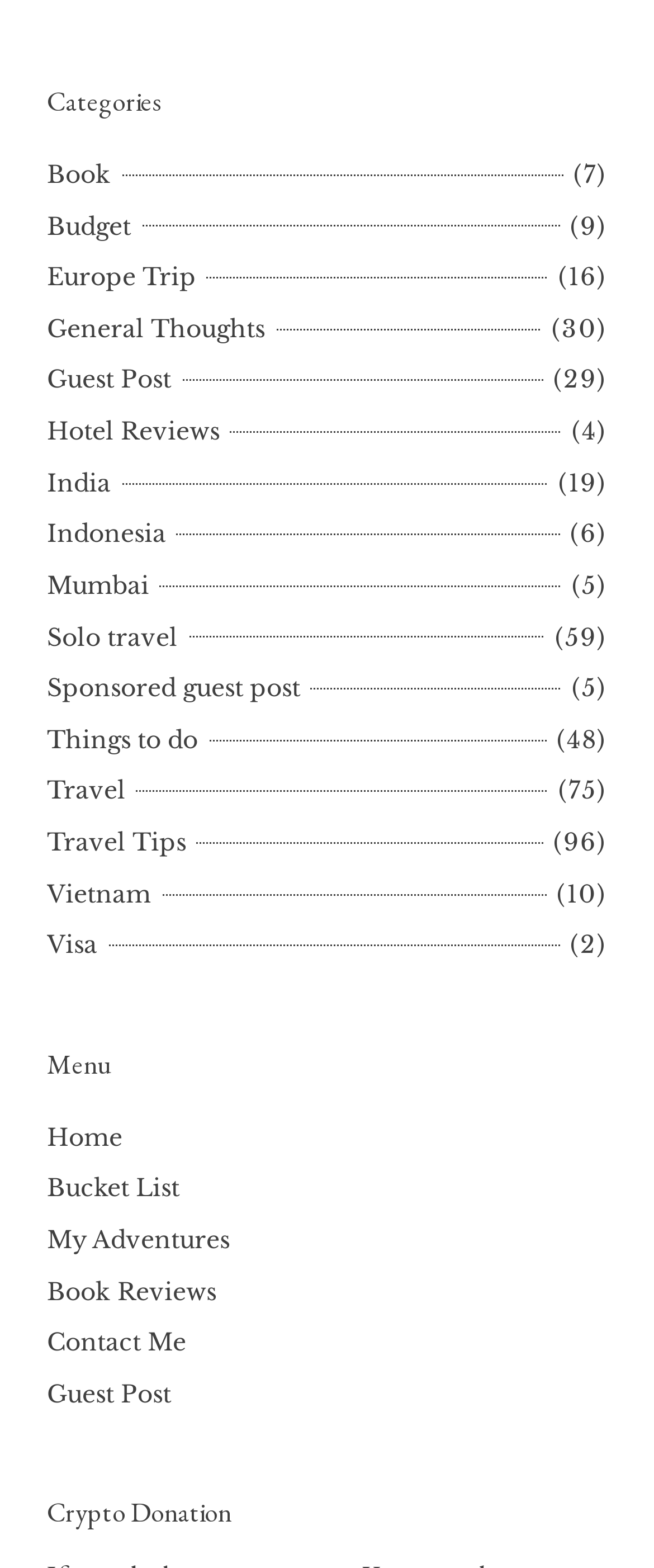Answer the following query concisely with a single word or phrase:
Is there a category for 'Book Reviews'?

Yes